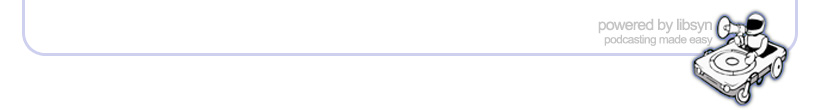What is the purpose of the caption at the bottom?
Respond to the question with a well-detailed and thorough answer.

The caption at the bottom of the image, 'powered by libsyn', serves as a branding element for Libsyn, a well-known platform in the podcasting industry, indicating its role in offering user-friendly solutions for podcasters.